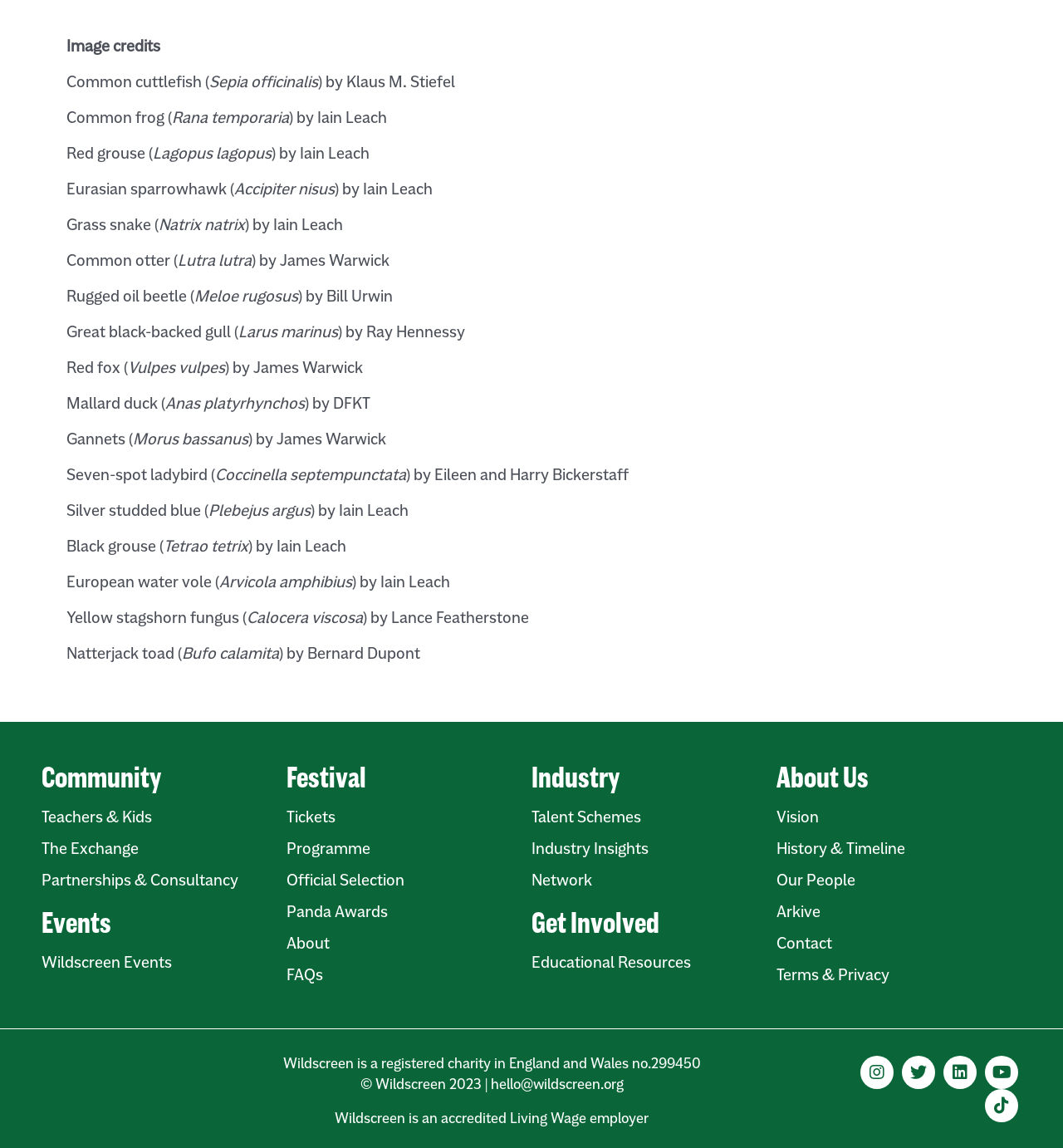Who is the photographer of the silver studded blue butterfly?
Give a detailed and exhaustive answer to the question.

I found the information about the silver studded blue butterfly on the webpage, which includes credits to the photographer, Iain Leach.